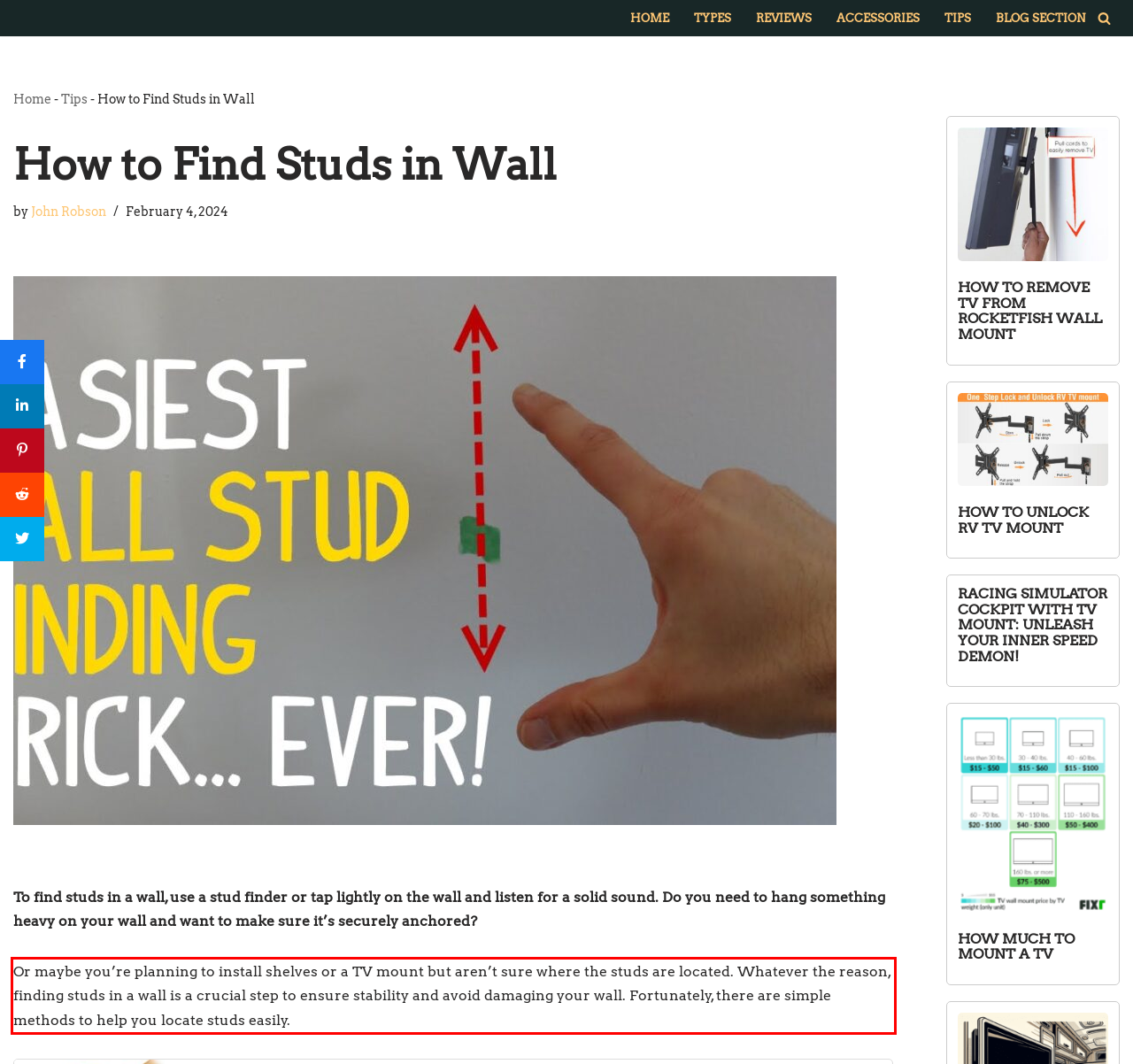In the screenshot of the webpage, find the red bounding box and perform OCR to obtain the text content restricted within this red bounding box.

Or maybe you’re planning to install shelves or a TV mount but aren’t sure where the studs are located. Whatever the reason, finding studs in a wall is a crucial step to ensure stability and avoid damaging your wall. Fortunately, there are simple methods to help you locate studs easily.